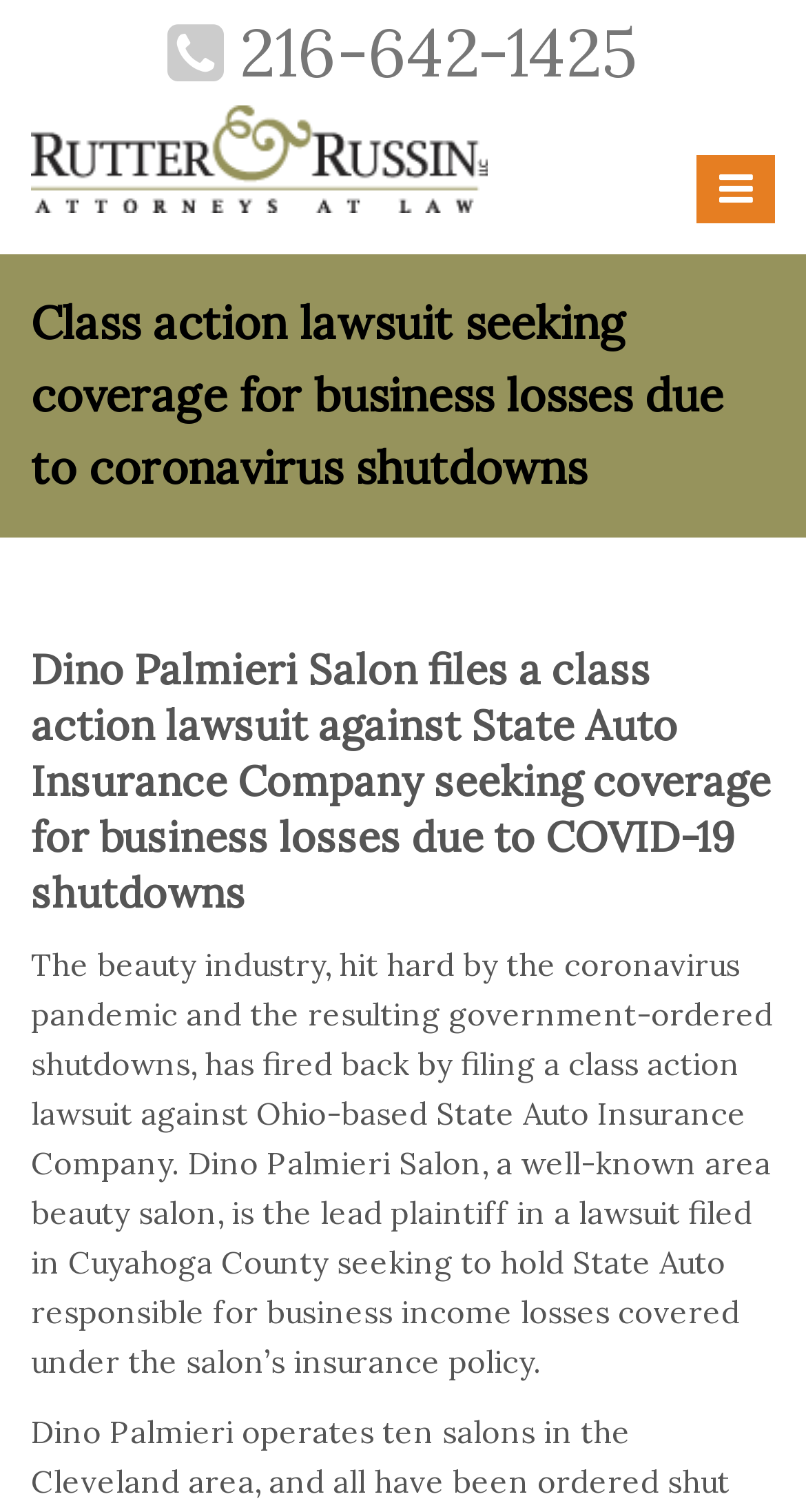Provide your answer in a single word or phrase: 
What is the location of the lawsuit filing?

Cuyahoga County